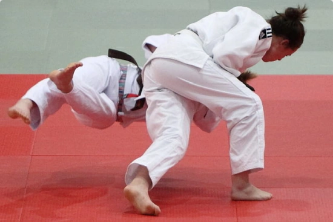Describe all the visual components present in the image.

In this dynamic judo scene, two athletes are locked in a competitive match on a red tatami mat. The judoka on the right is executing a powerful throw, lifting their opponent off the ground, who is in the process of being flipped backward. Both practitioners are wearing traditional white judogi, showcasing their skill and technique. The focus and determination on their faces highlight the intensity of the sport, as this moment captures the intricate movements and strategy involved in judo. This image encapsulates the essence of martial arts, where agility, strength, and mental focus are essential for success.